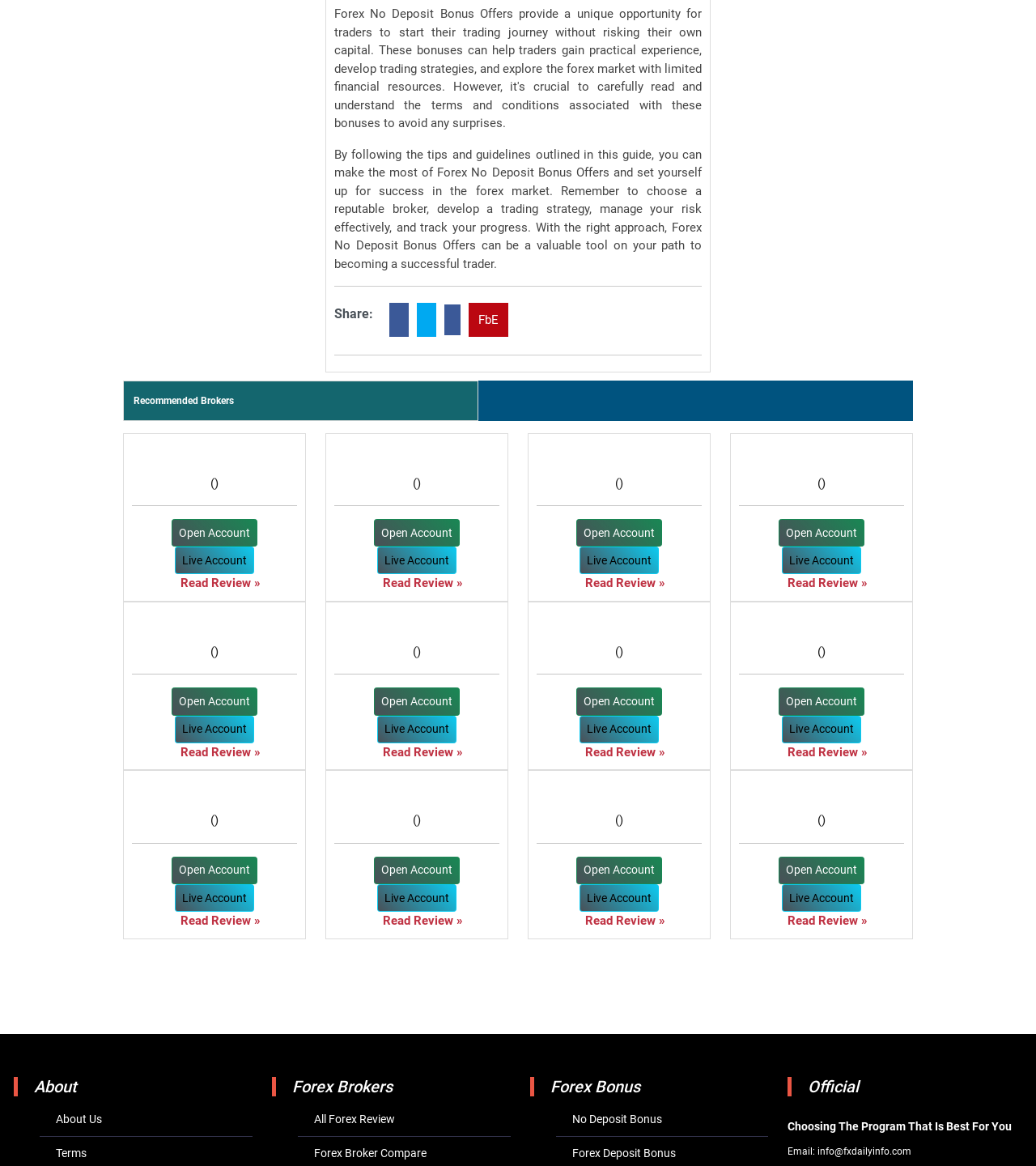What social media platforms can users share this webpage on?
Based on the visual content, answer with a single word or a brief phrase.

Facebook, Twitter, Linkedin, FbE